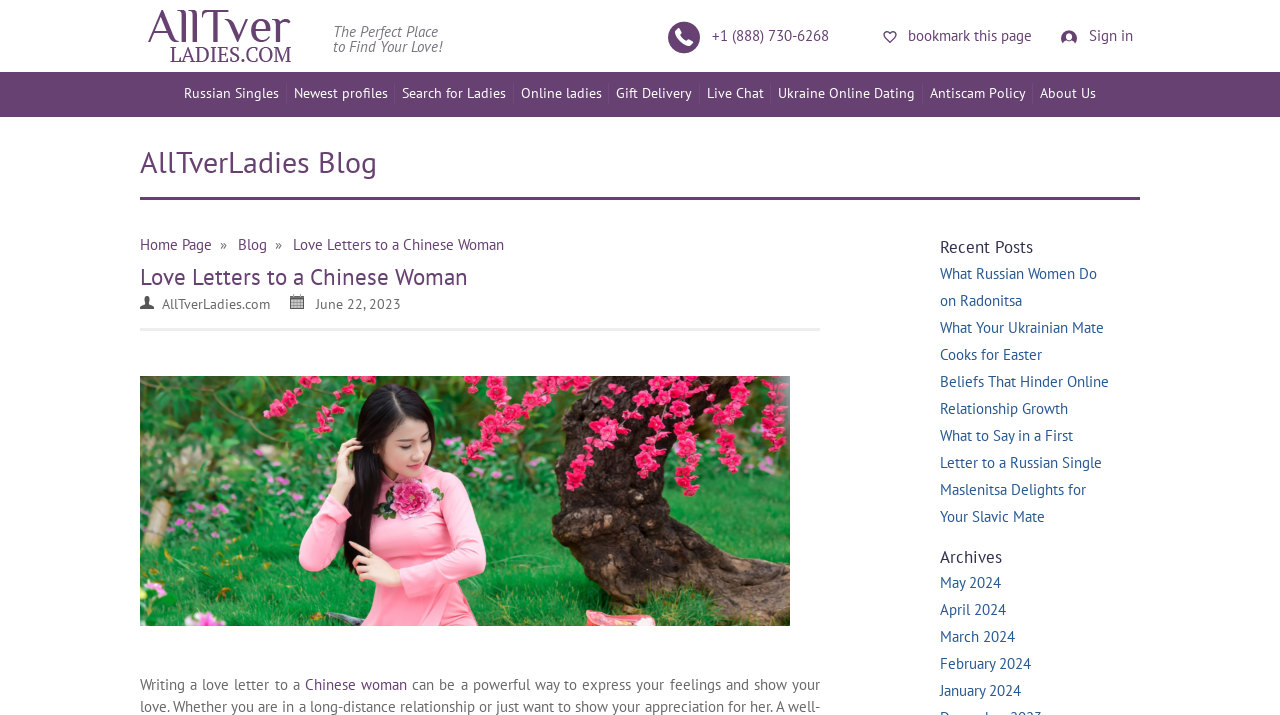Bounding box coordinates are specified in the format (top-left x, top-left y, bottom-right x, bottom-right y). All values are floating point numbers bounded between 0 and 1. Please provide the bounding box coordinate of the region this sentence describes: March 2024

[0.734, 0.877, 0.793, 0.904]